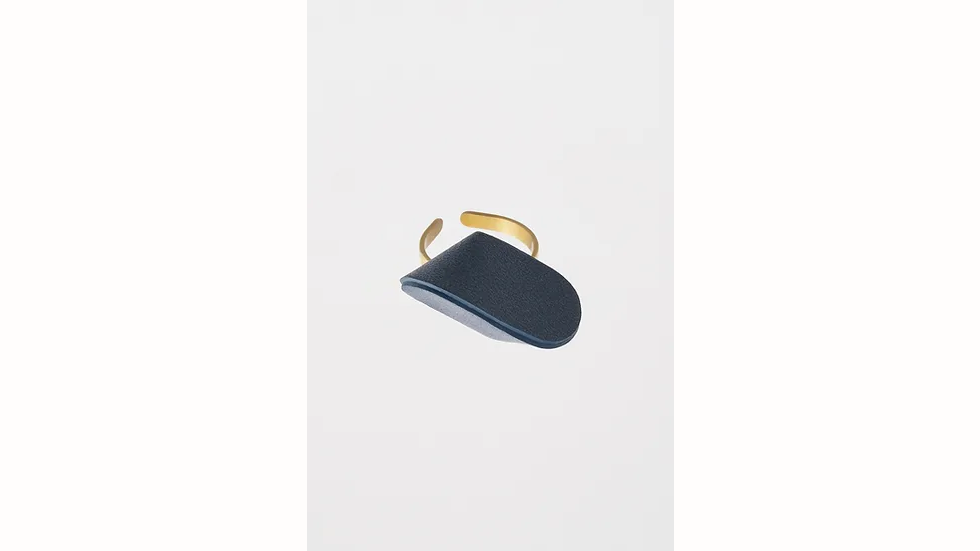Generate an in-depth description of the image you see.

This image showcases a minimalist leather ring, designed with a contemporary aesthetic that balances elegance and simplicity. The ring features a smooth, dark blue leather band complemented by a polished gold metal finish for the adjustable open ends. This combination creates a versatile piece suitable for both day and evening wear. 

Highlighted within a soft, neutral backdrop, the ring's distinctive shape and textured surface invite tactile appreciation, while its lightweight nature ensures comfort for prolonged wear. The craftsmanship emphasizes sustainability, as it’s made from responsibly sourced materials with meticulous attention to detail, where each component is handmade. Perfect for those seeking a stylish yet understated accessory, this ring aligns seamlessly with both casual and formal outfits.